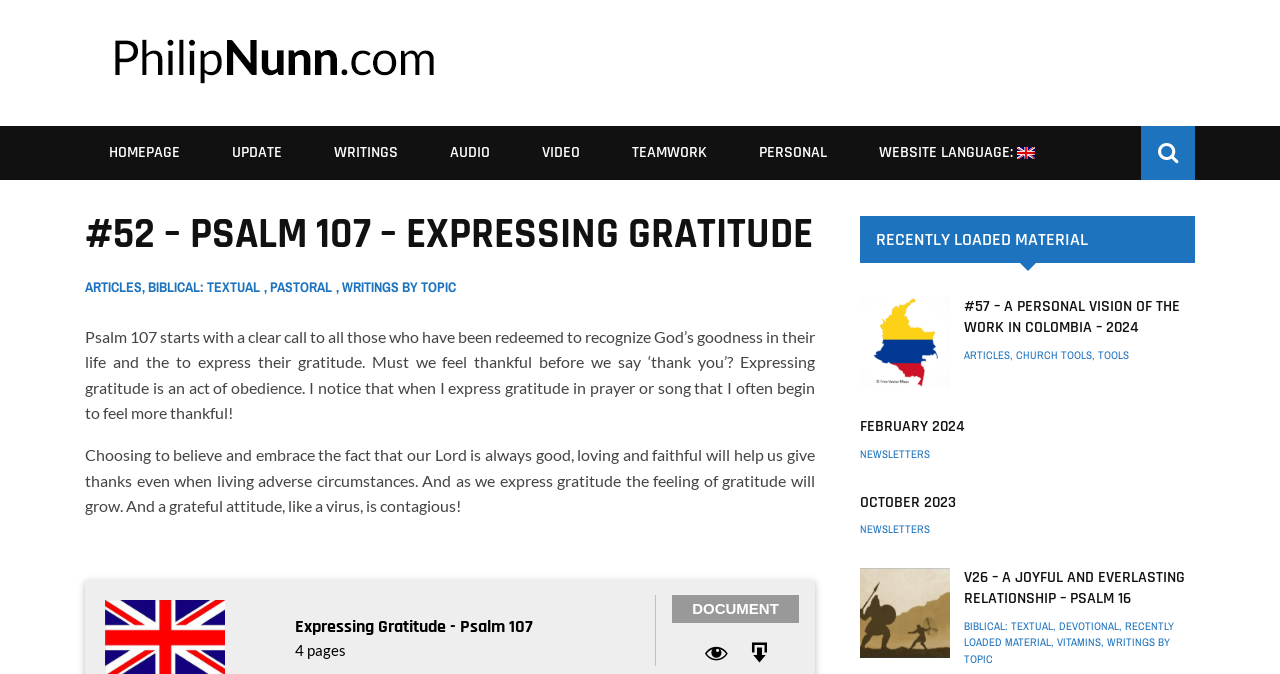Explain the webpage's layout and main content in detail.

This webpage is about Psalm 107 and expressing gratitude, with the title "#52 – Psalm 107 – Expressing Gratitude" at the top. The page has a logo at the top left corner, and a navigation menu below it with links to "HOMEPAGE", "UPDATE", "WRITINGS", "AUDIO", "VIDEO", "TEAMWORK", "PERSONAL", and "WEBSITE LANGUAGE: English", accompanied by a small English flag icon.

Below the navigation menu, there is a heading that reads "#52 – PSALM 107 – EXPRESSING GRATITUDE". To the right of this heading, there are links to "ARTICLES", "BIBLICAL: TEXTUAL", "PASTORAL", and "WRITINGS BY TOPIC", separated by commas.

The main content of the page is a passage of text that discusses the importance of expressing gratitude to God, even when faced with adverse circumstances. The text is divided into three paragraphs, with the first paragraph explaining that Psalm 107 starts with a call to recognize God's goodness and express gratitude. The second paragraph notes that choosing to believe in God's goodness can help us give thanks even in difficult times, and that a grateful attitude can be contagious. The third paragraph is a single sentence that seems to be a separator or a pause in the text.

At the bottom of the page, there is a section titled "Expressing Gratitude - Psalm 107" with a heading that reads "4 pages". Below this, there are links to "DOCUMENT" and two icons that appear to be download or print options.

To the right of the main content, there is a sidebar with several sections. The first section is titled "RECENTLY LOADED MATERIAL" and lists several links to articles or writings, including "#57 – A PERSONAL VISION OF THE WORK IN COLOMBIA – 2024", "FEBRUARY 2024", "OCTOBER 2023", and "V26 – A JOYFUL AND EVERLASTING RELATIONSHIP – PSALM 16". Each of these links has additional links to categories such as "ARTICLES", "CHURCH TOOLS", "NEWSLETTERS", "BIBLICAL: TEXTUAL", "DEVOTIONAL", and "VITAMINS".